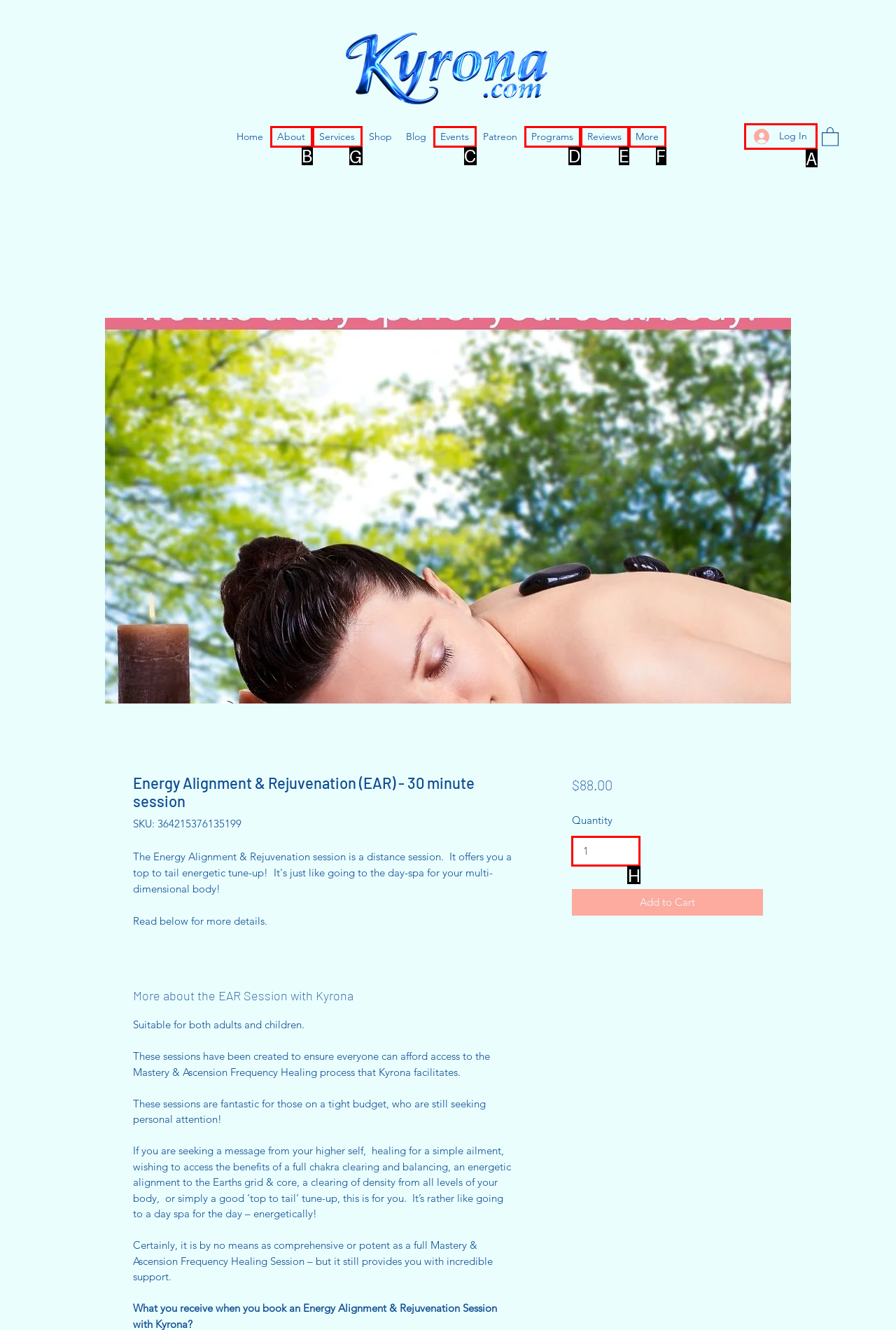Identify the letter of the correct UI element to fulfill the task: Sort by Price from the given options in the screenshot.

None